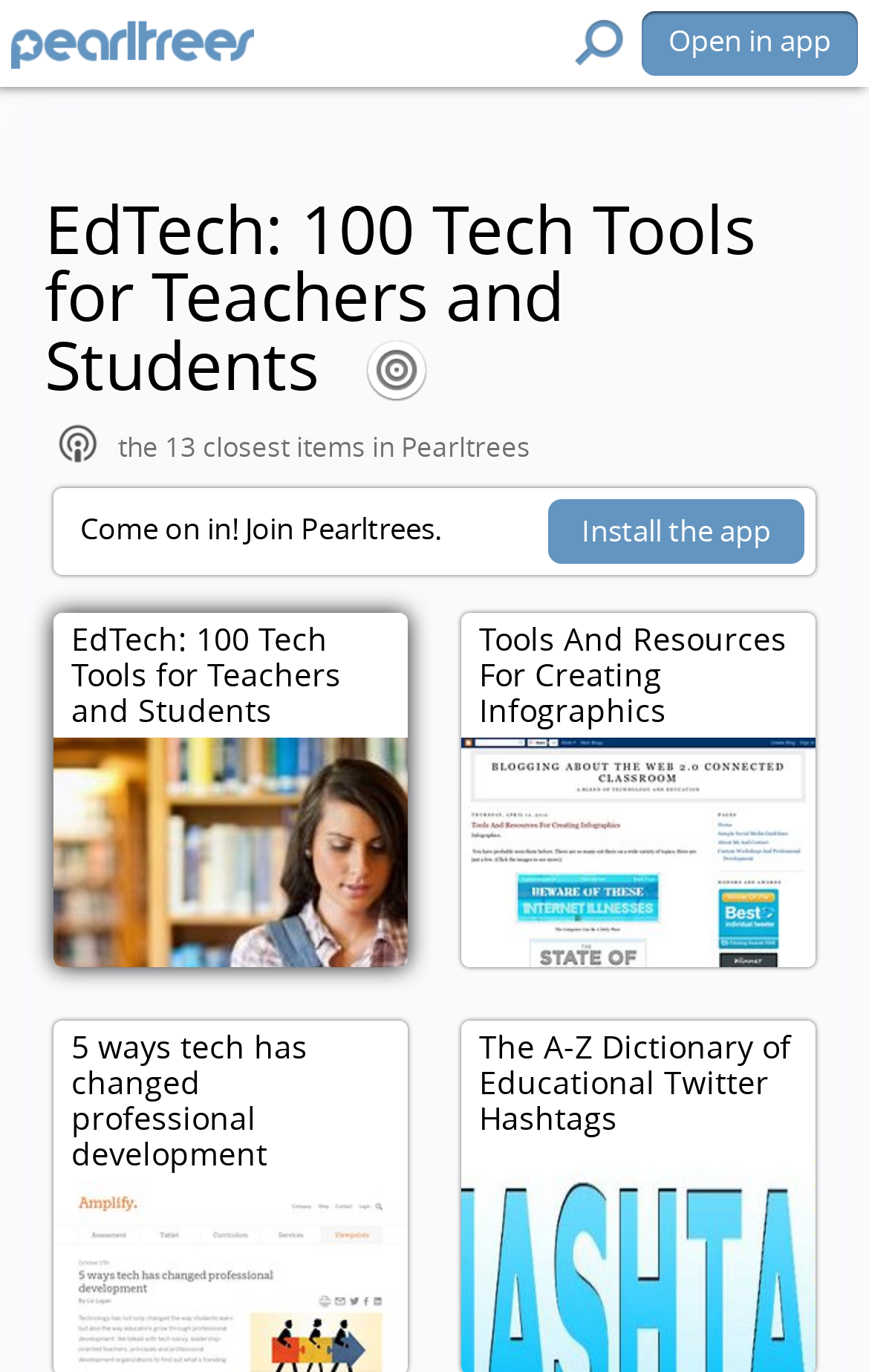Please respond to the question with a concise word or phrase:
What is the category of the listed tools?

EdTech